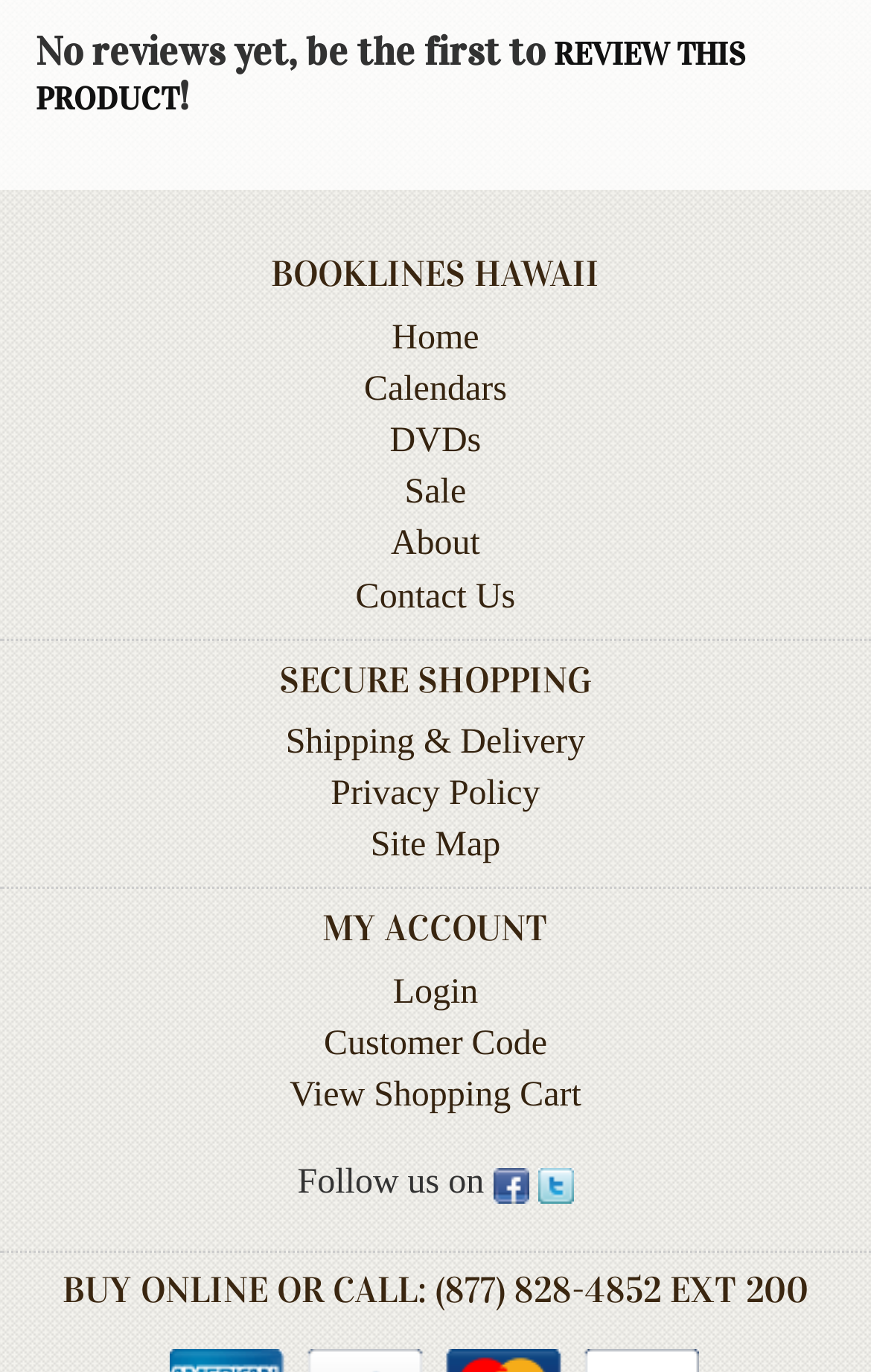Identify and provide the bounding box for the element described by: "parent_node: Follow us on title="facebook"".

[0.566, 0.848, 0.607, 0.878]